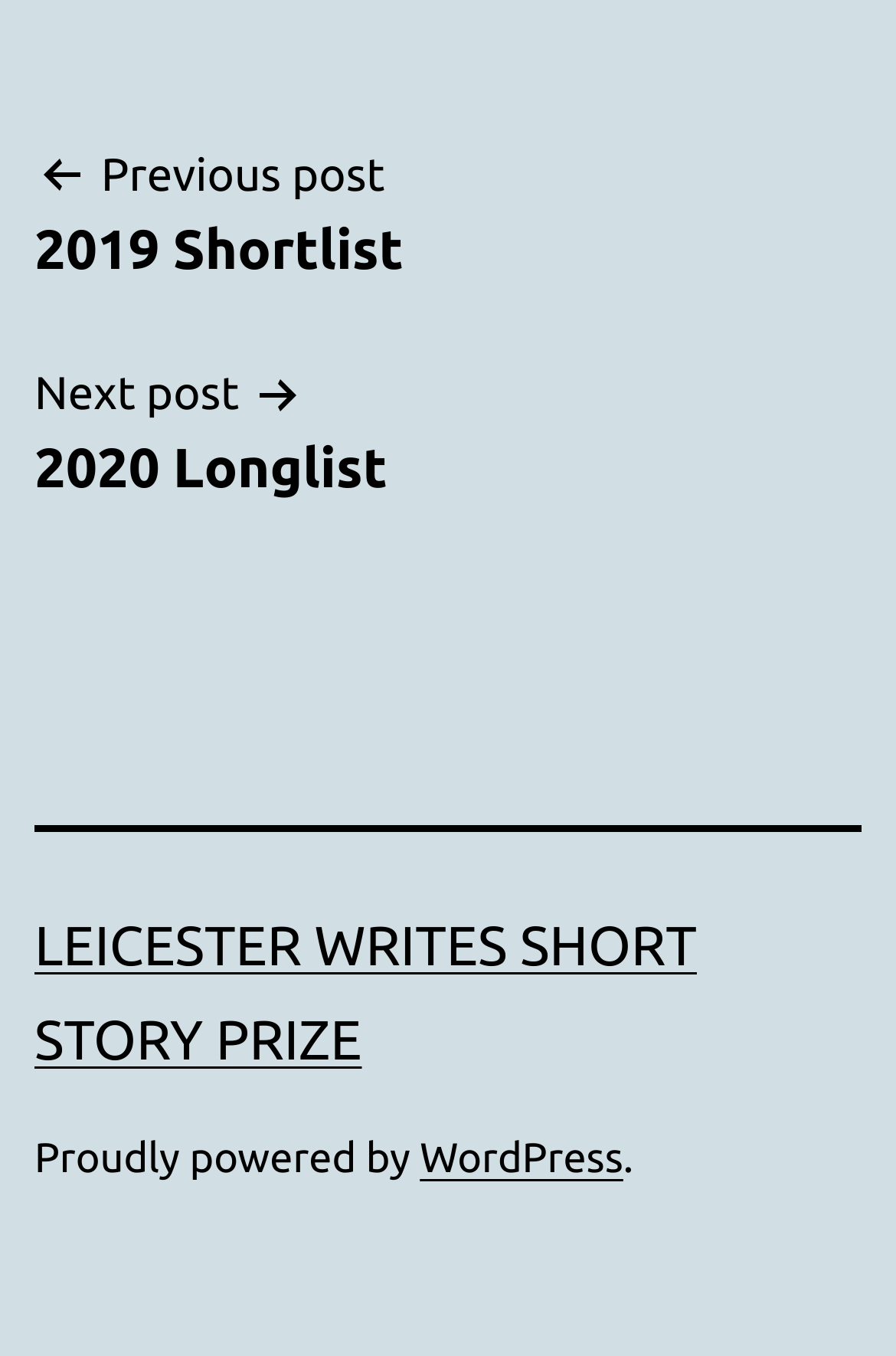What is the name of the short story prize?
Using the information from the image, provide a comprehensive answer to the question.

I found the answer by looking at the link element with the text 'LEICESTER WRITES SHORT STORY PRIZE' which is located at the middle of the webpage.